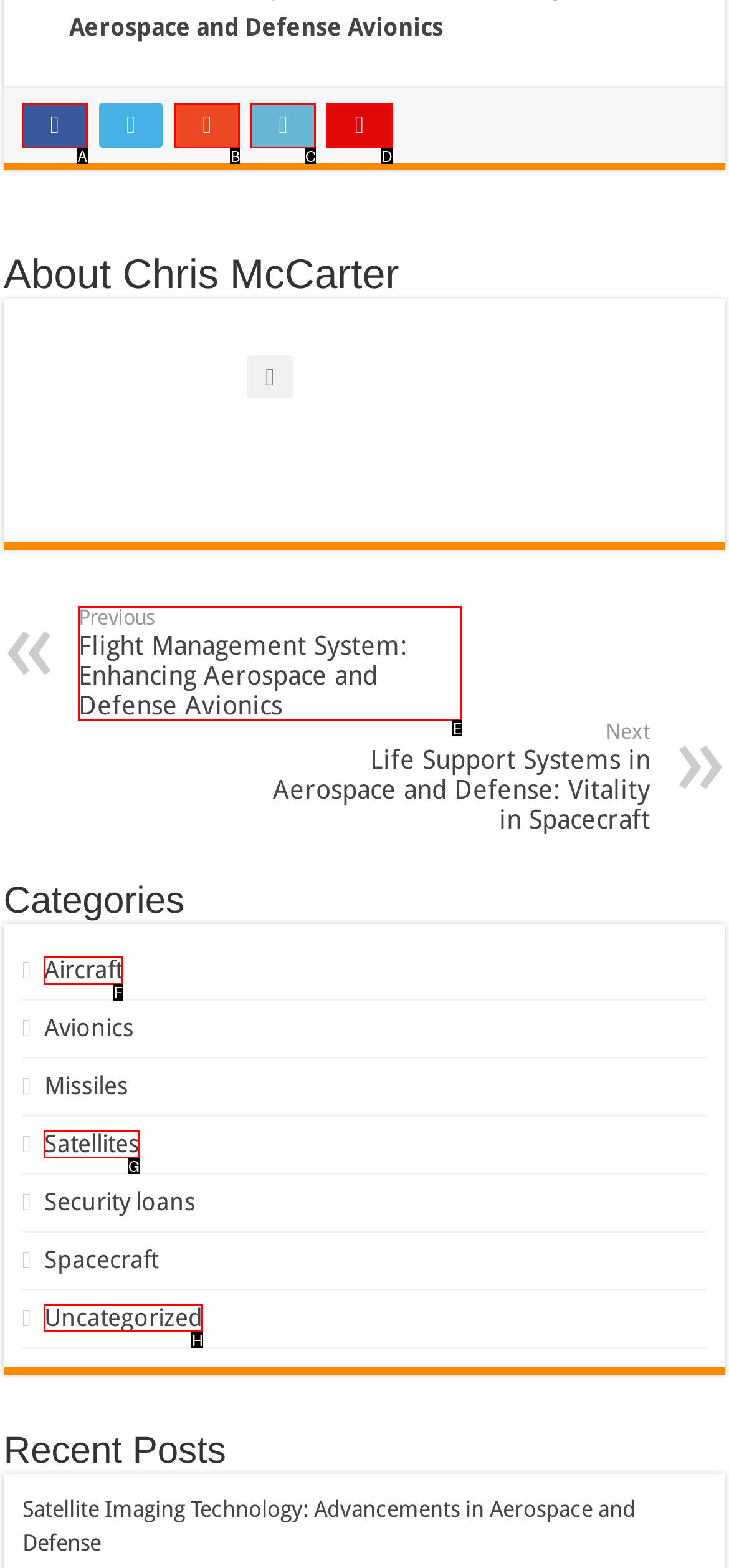Based on the choices marked in the screenshot, which letter represents the correct UI element to perform the task: Explore the Aircraft category?

F